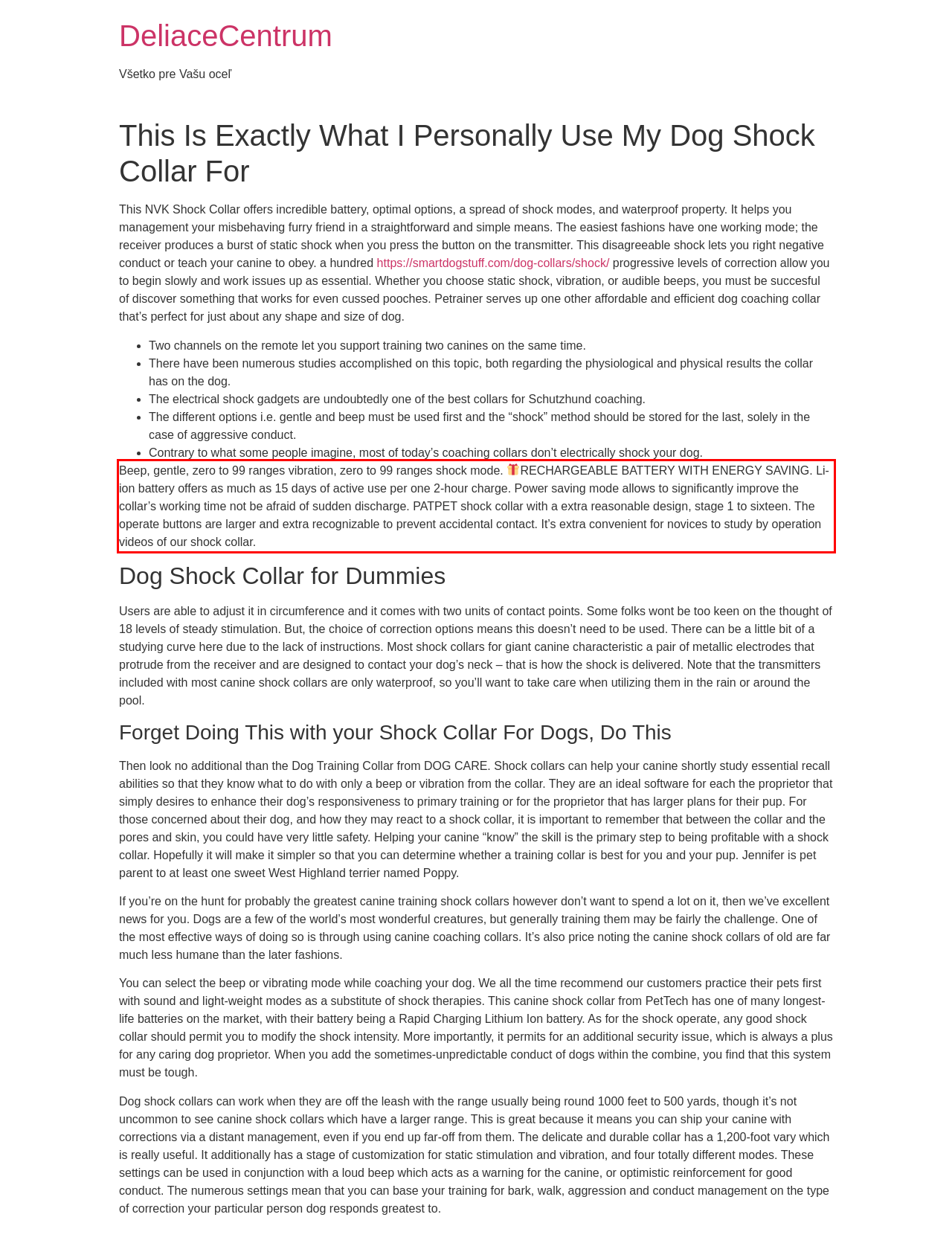Inspect the webpage screenshot that has a red bounding box and use OCR technology to read and display the text inside the red bounding box.

Beep, gentle, zero to 99 ranges vibration, zero to 99 ranges shock mode. RECHARGEABLE BATTERY WITH ENERGY SAVING. Li-ion battery offers as much as 15 days of active use per one 2-hour charge. Power saving mode allows to significantly improve the collar’s working time not be afraid of sudden discharge. PATPET shock collar with a extra reasonable design, stage 1 to sixteen. The operate buttons are larger and extra recognizable to prevent accidental contact. It’s extra convenient for novices to study by operation videos of our shock collar.